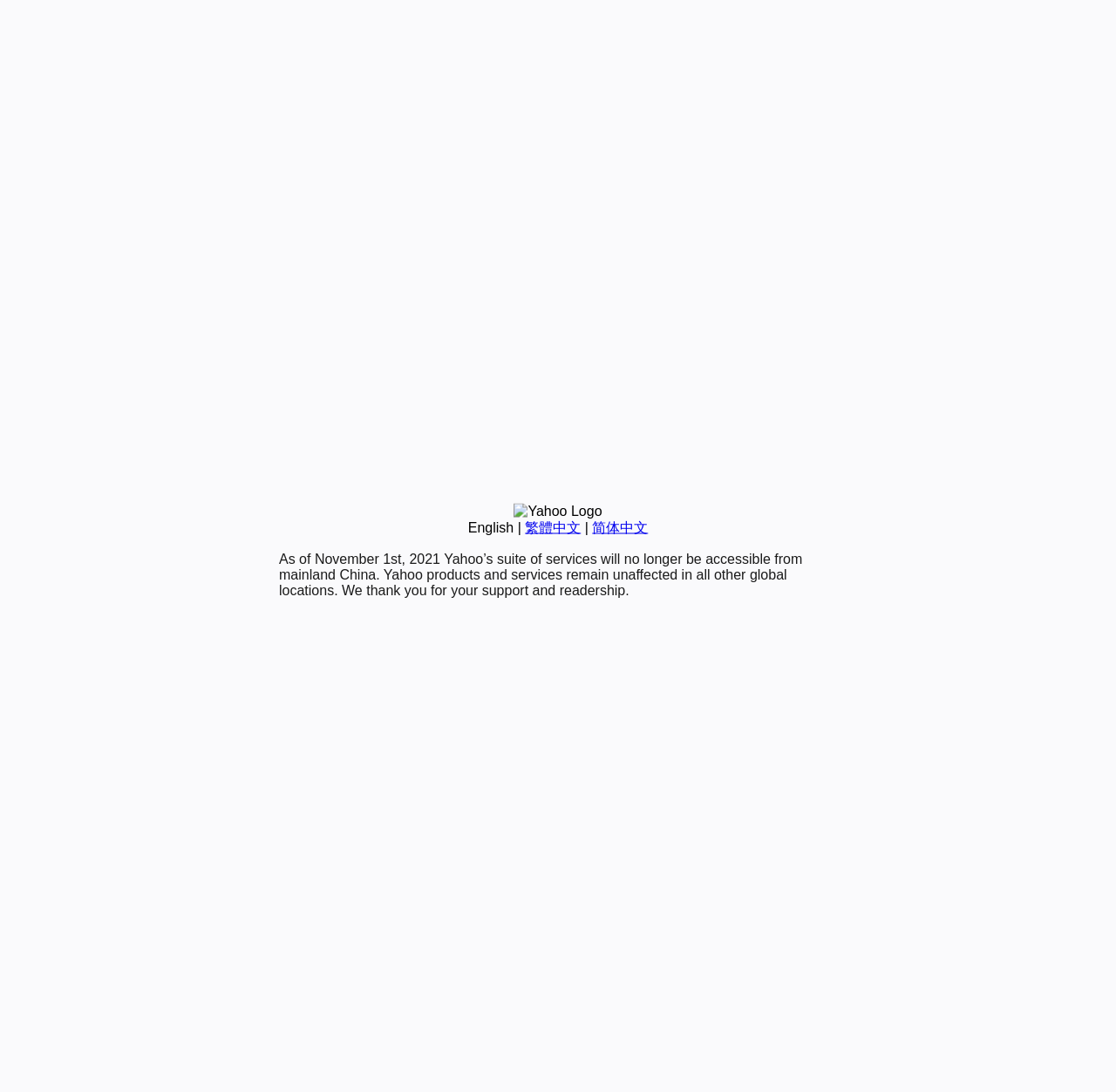Using the description "繁體中文", predict the bounding box of the relevant HTML element.

[0.47, 0.476, 0.52, 0.49]